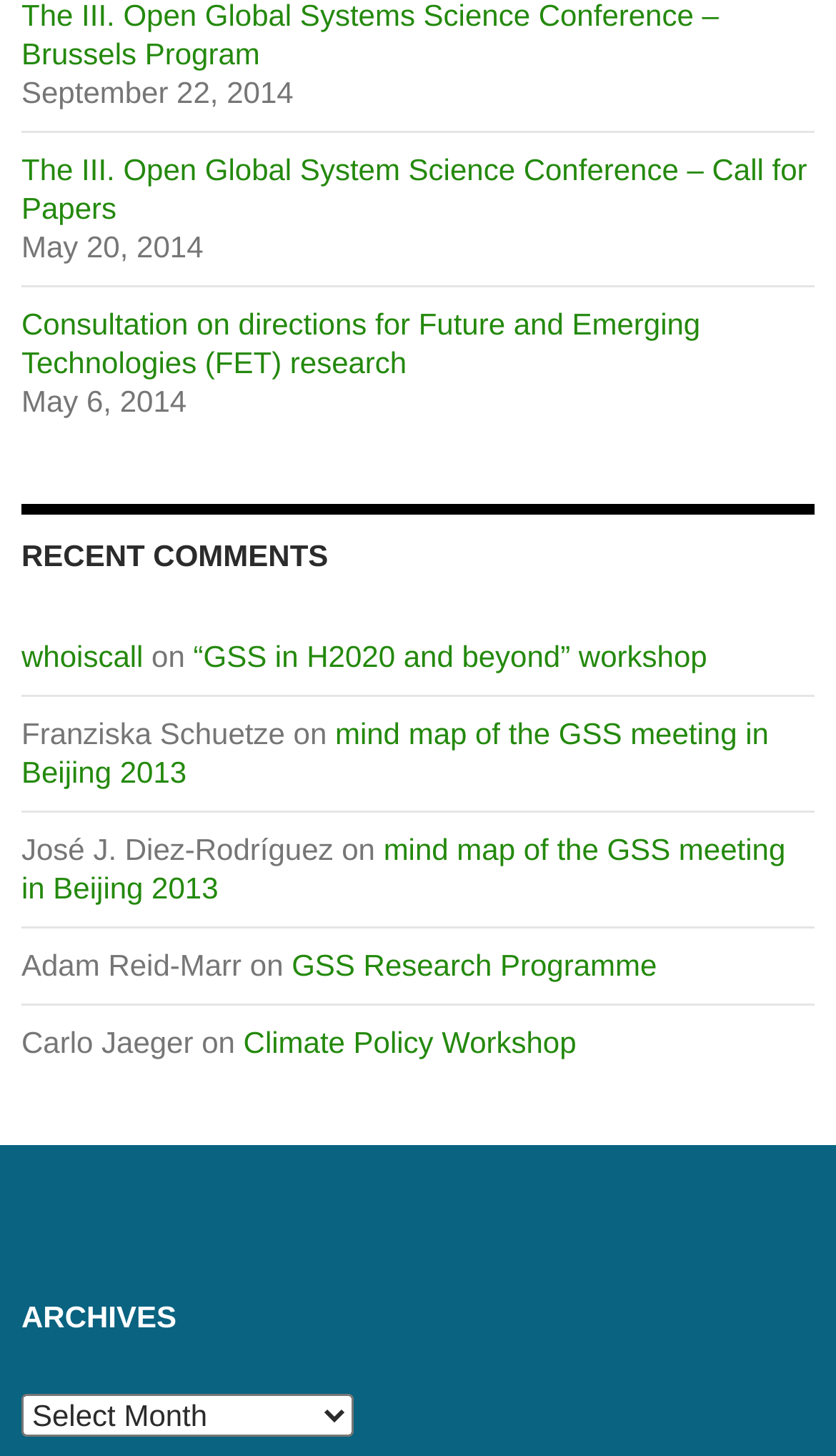Specify the bounding box coordinates for the region that must be clicked to perform the given instruction: "Click the Post Comment button".

None